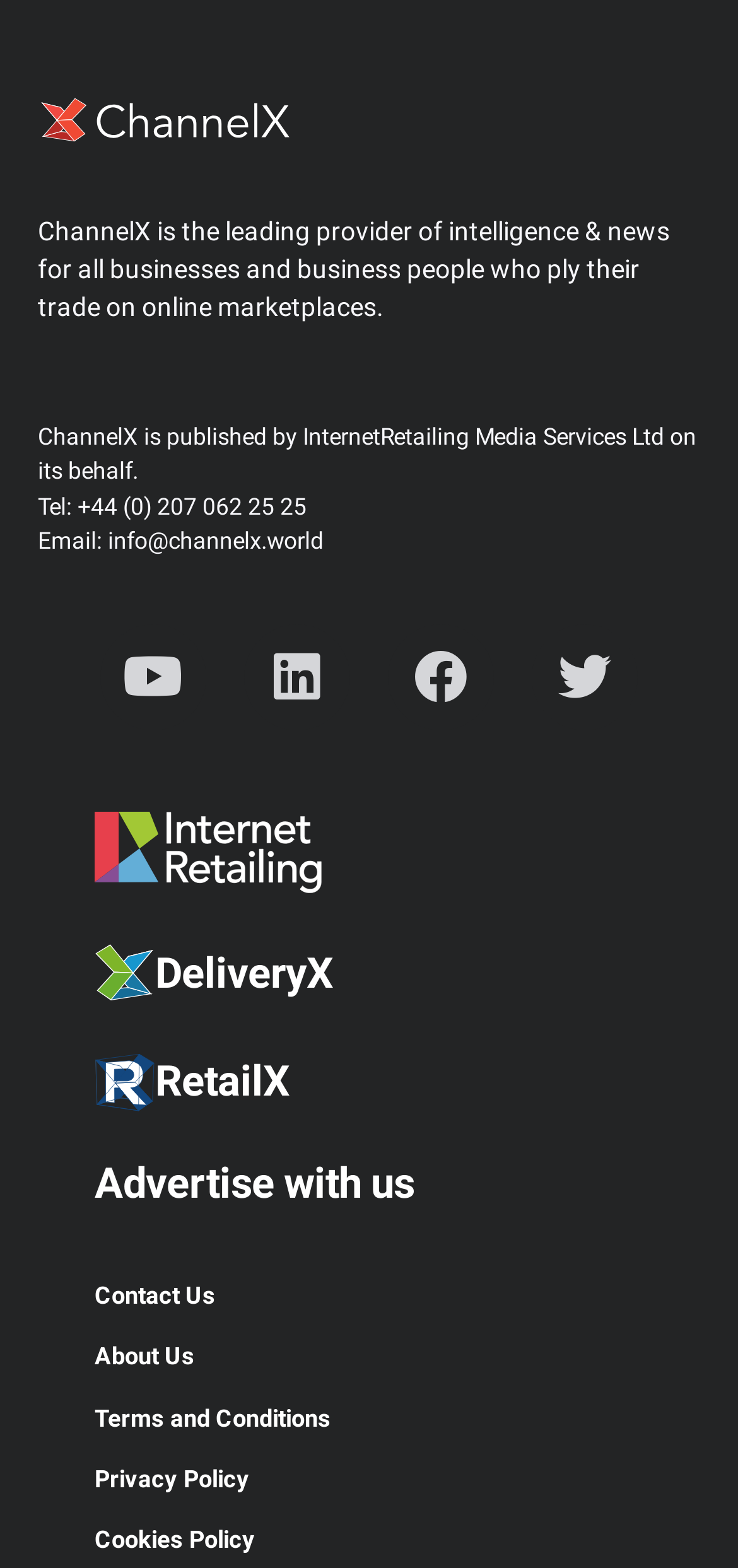Please provide a brief answer to the question using only one word or phrase: 
How can one get in touch with ChannelX?

Email, Contact Us